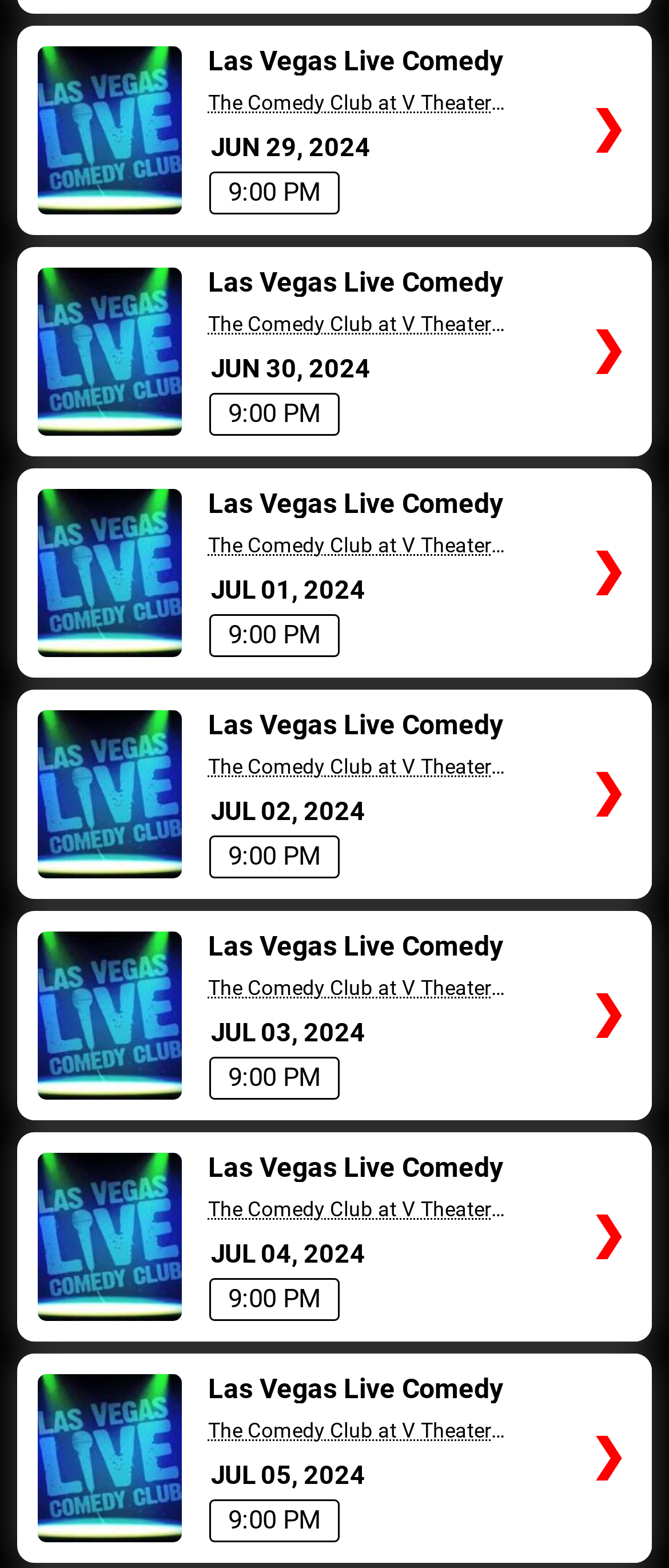Provide a single word or phrase to answer the given question: 
How many events are listed on the webpage?

6